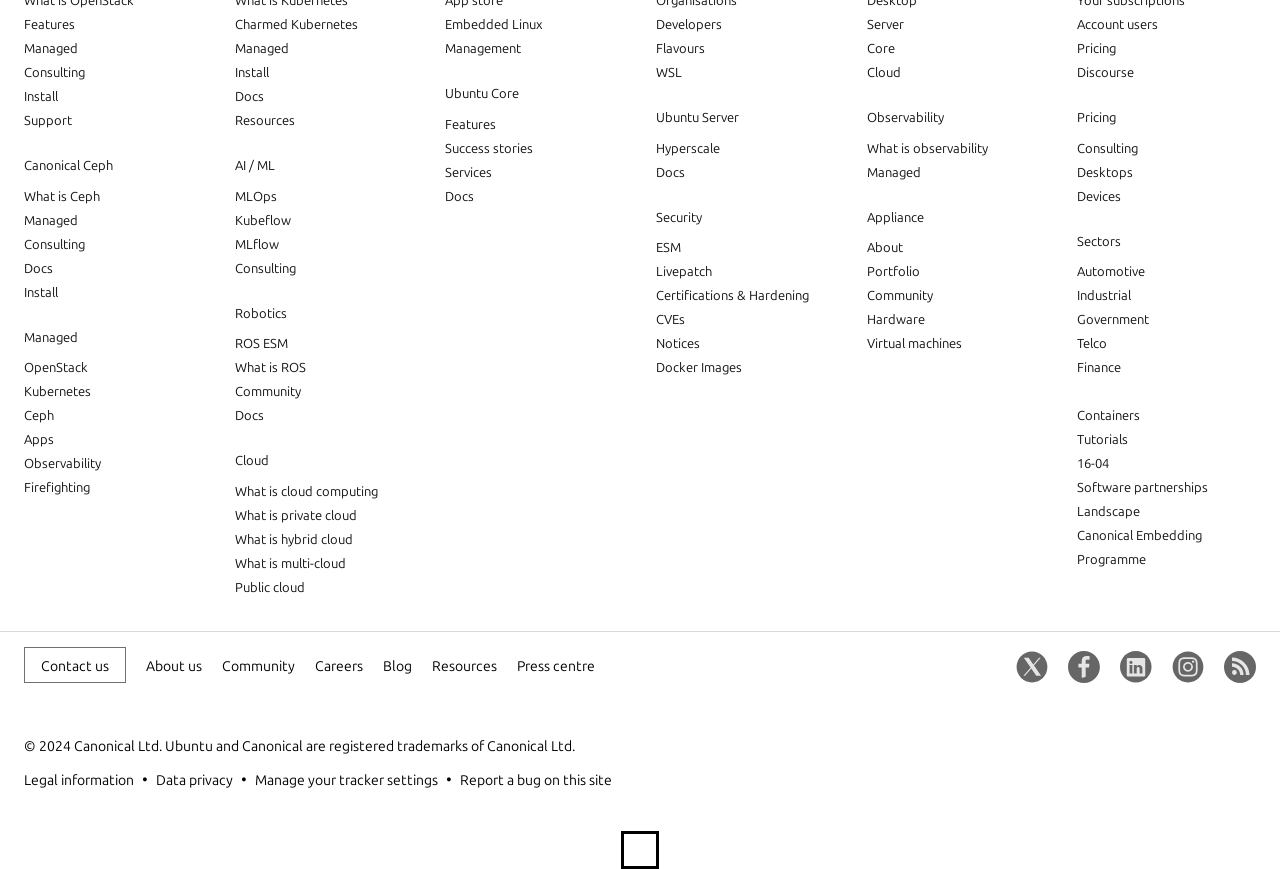Please answer the following question using a single word or phrase: 
What is the purpose of the 'Security' section?

ESM, Livepatch, etc.